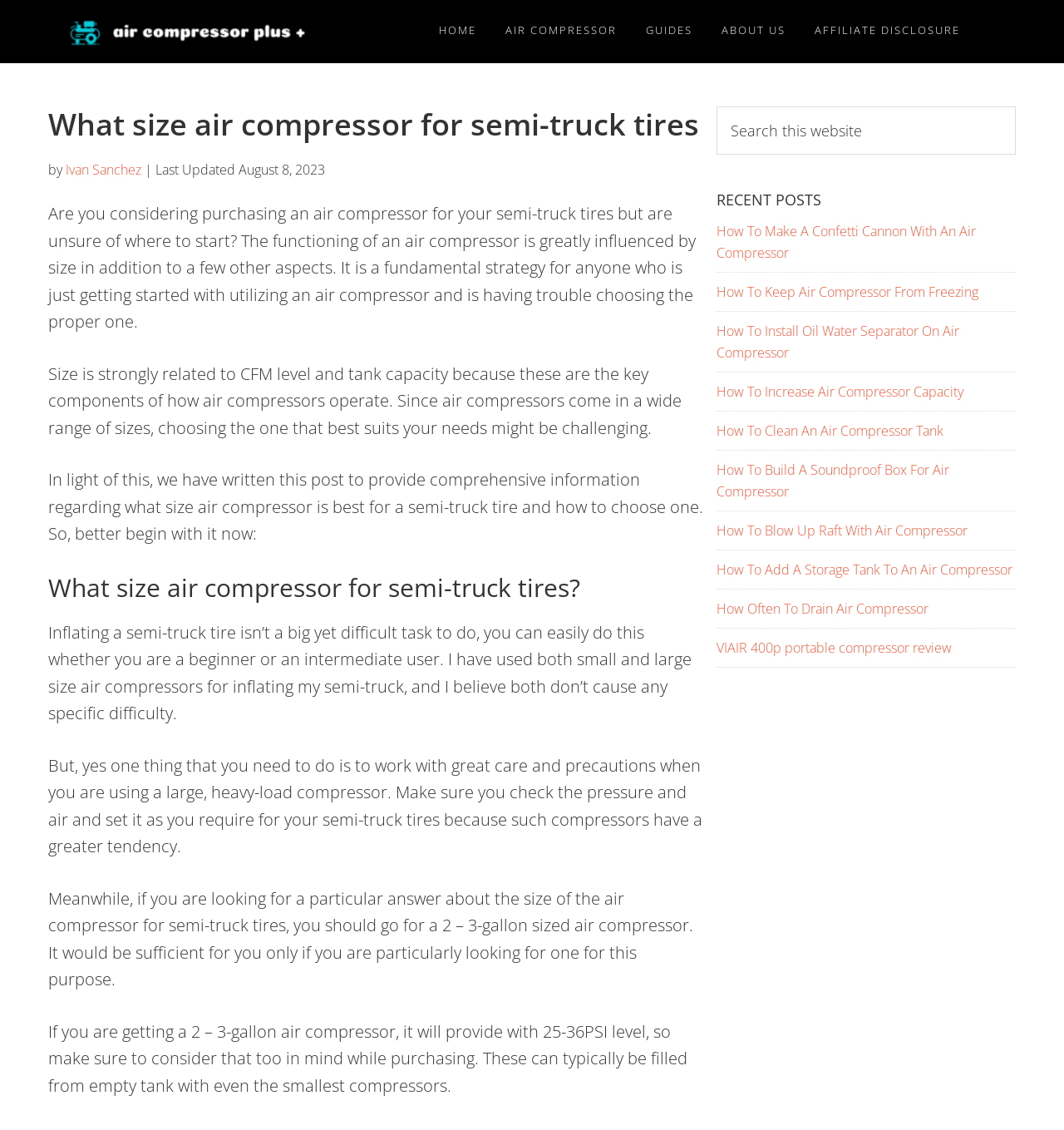Can you look at the image and give a comprehensive answer to the question:
What is the recommended size of air compressor for semi-truck tires?

According to the webpage, a 2-3 gallon air compressor is sufficient for semi-truck tires, and it would provide a 25-36PSI level, which is suitable for this purpose.